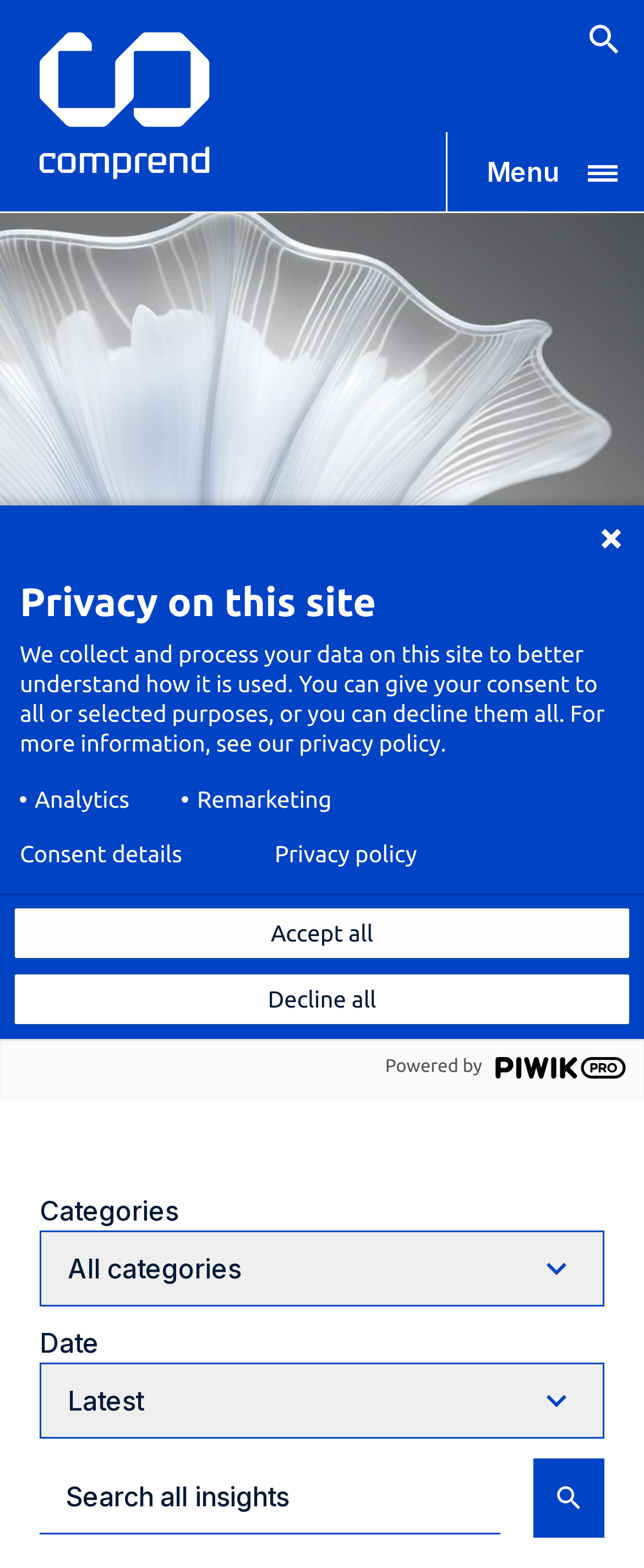Please identify the bounding box coordinates of the element that needs to be clicked to execute the following command: "Click the menu button". Provide the bounding box using four float numbers between 0 and 1, formatted as [left, top, right, bottom].

[0.692, 0.084, 1.0, 0.135]